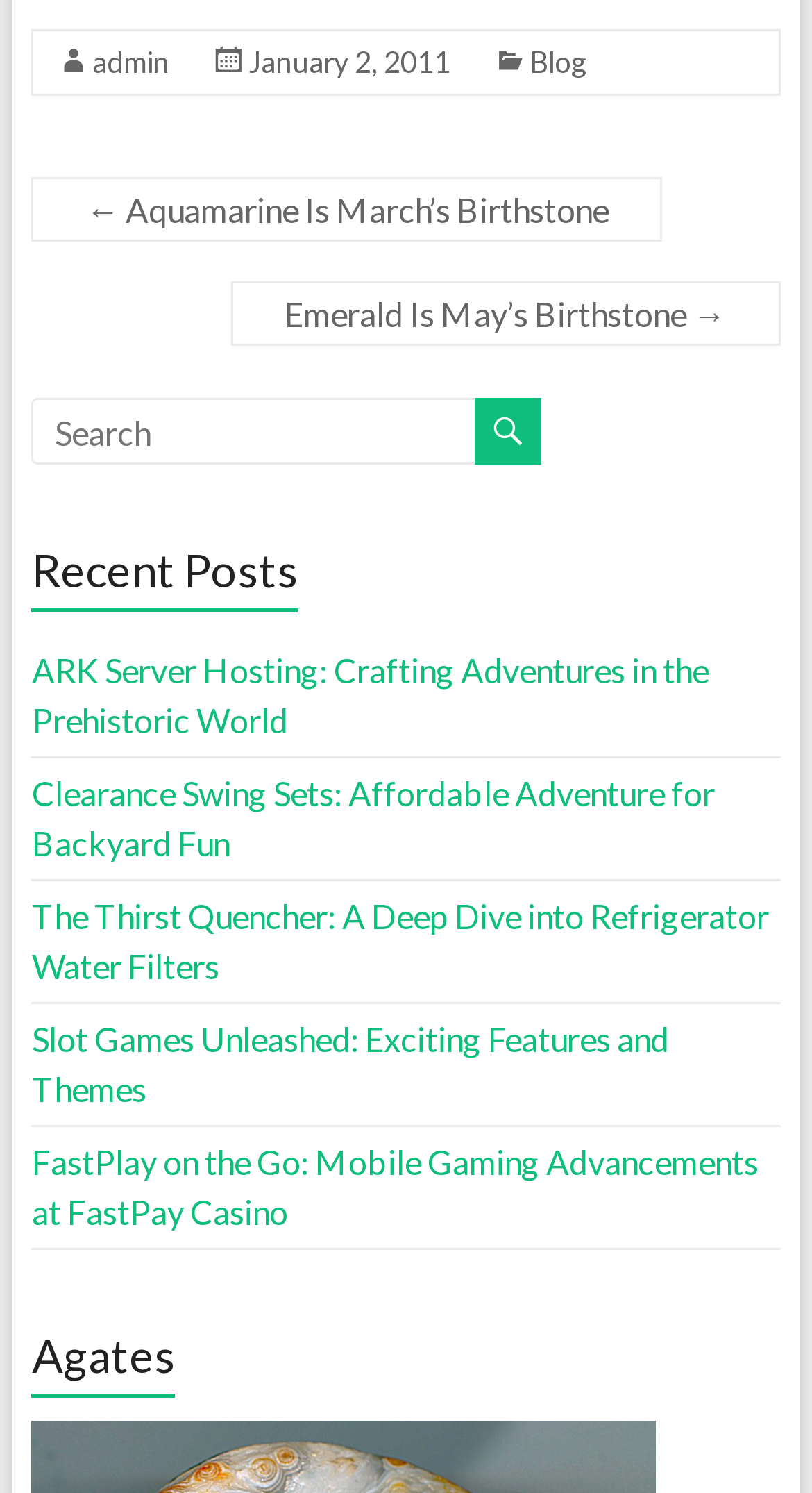Please indicate the bounding box coordinates for the clickable area to complete the following task: "view Agates page". The coordinates should be specified as four float numbers between 0 and 1, i.e., [left, top, right, bottom].

[0.039, 0.887, 0.961, 0.952]